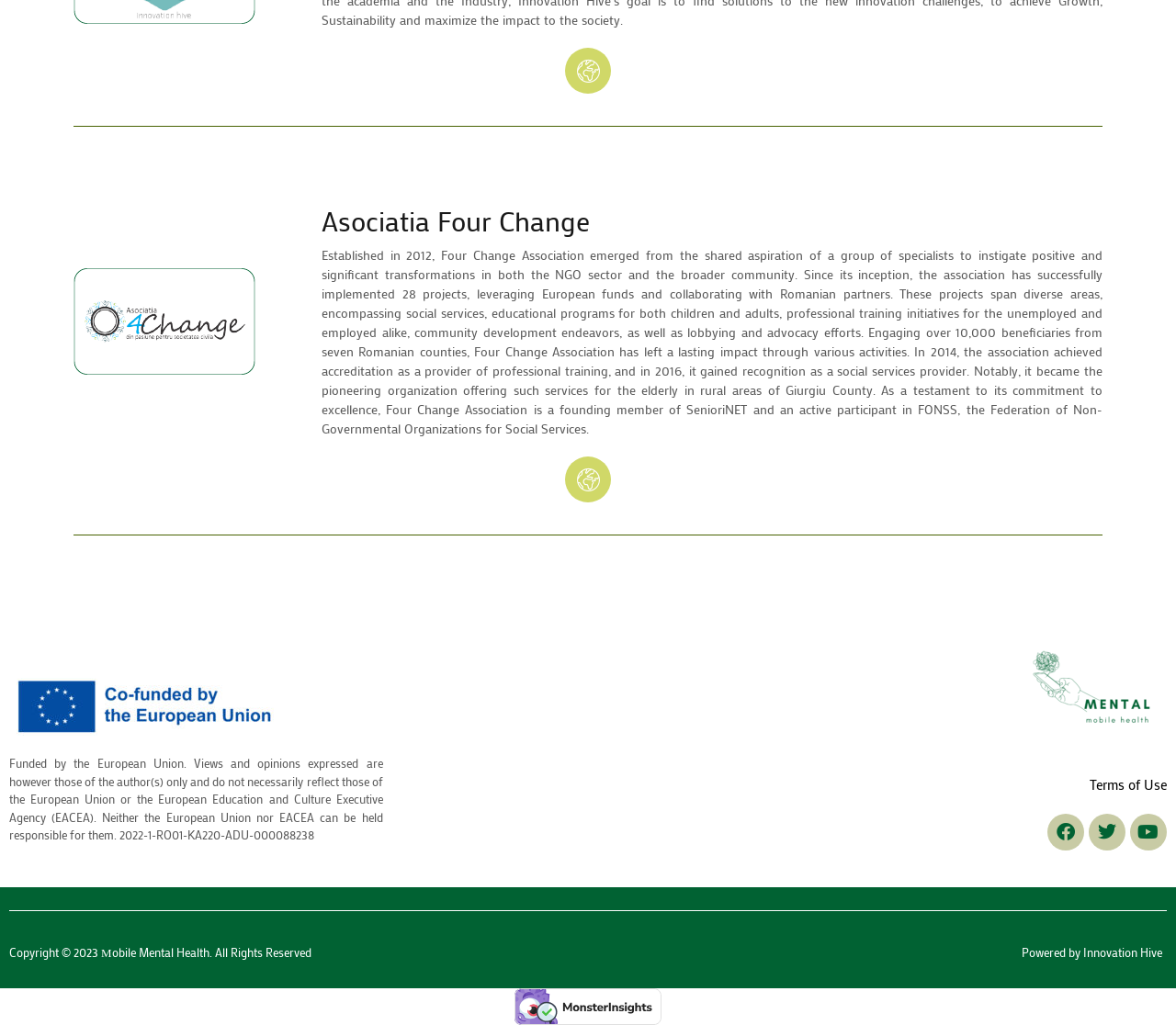What are the social media platforms linked on the webpage?
Look at the image and respond with a single word or a short phrase.

Facebook, Twitter, Youtube